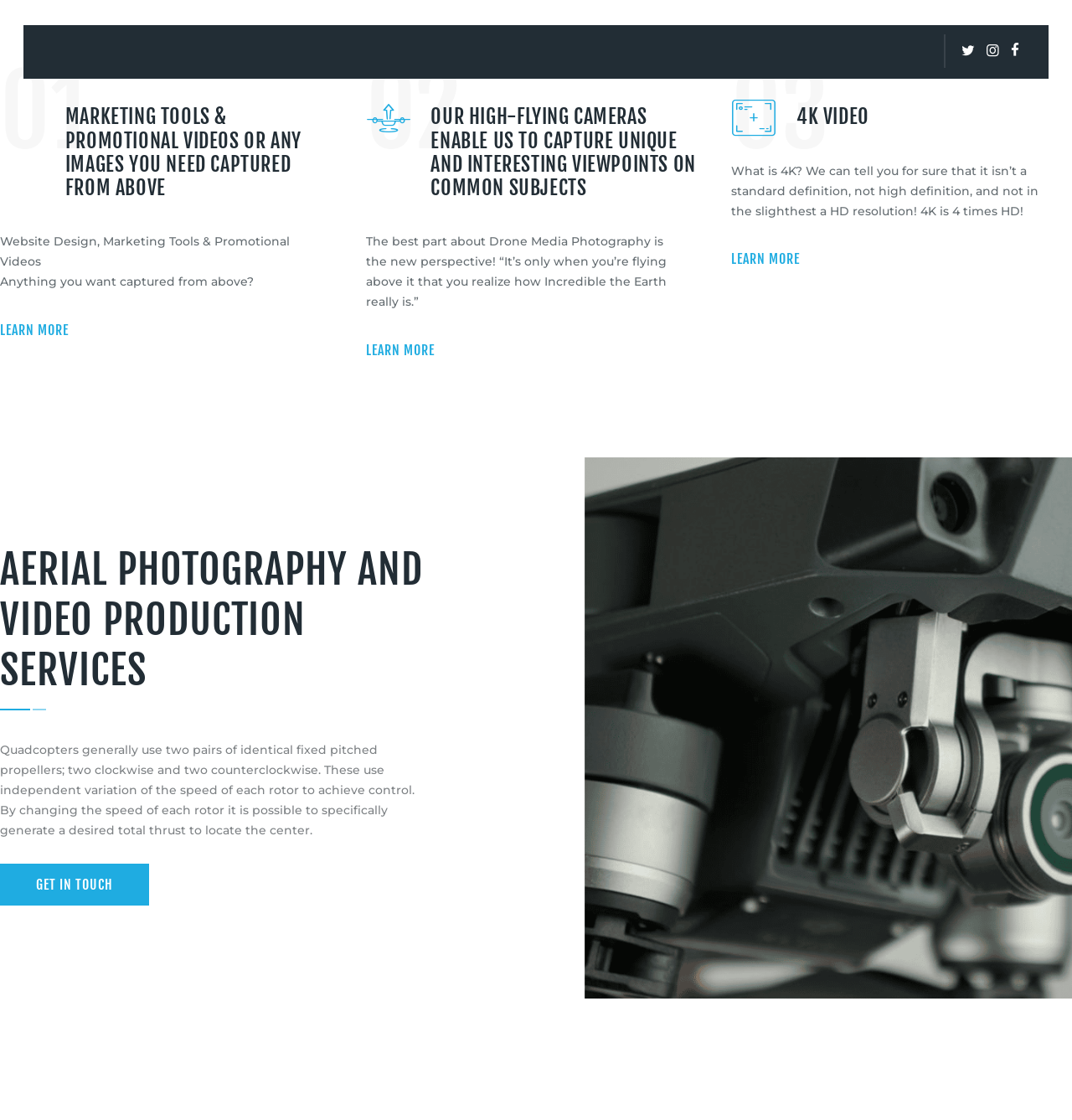Please specify the bounding box coordinates of the clickable region necessary for completing the following instruction: "Learn more about MARKETING TOOLS & PROMOTIONAL VIDEOS". The coordinates must consist of four float numbers between 0 and 1, i.e., [left, top, right, bottom].

[0.0, 0.286, 0.064, 0.304]